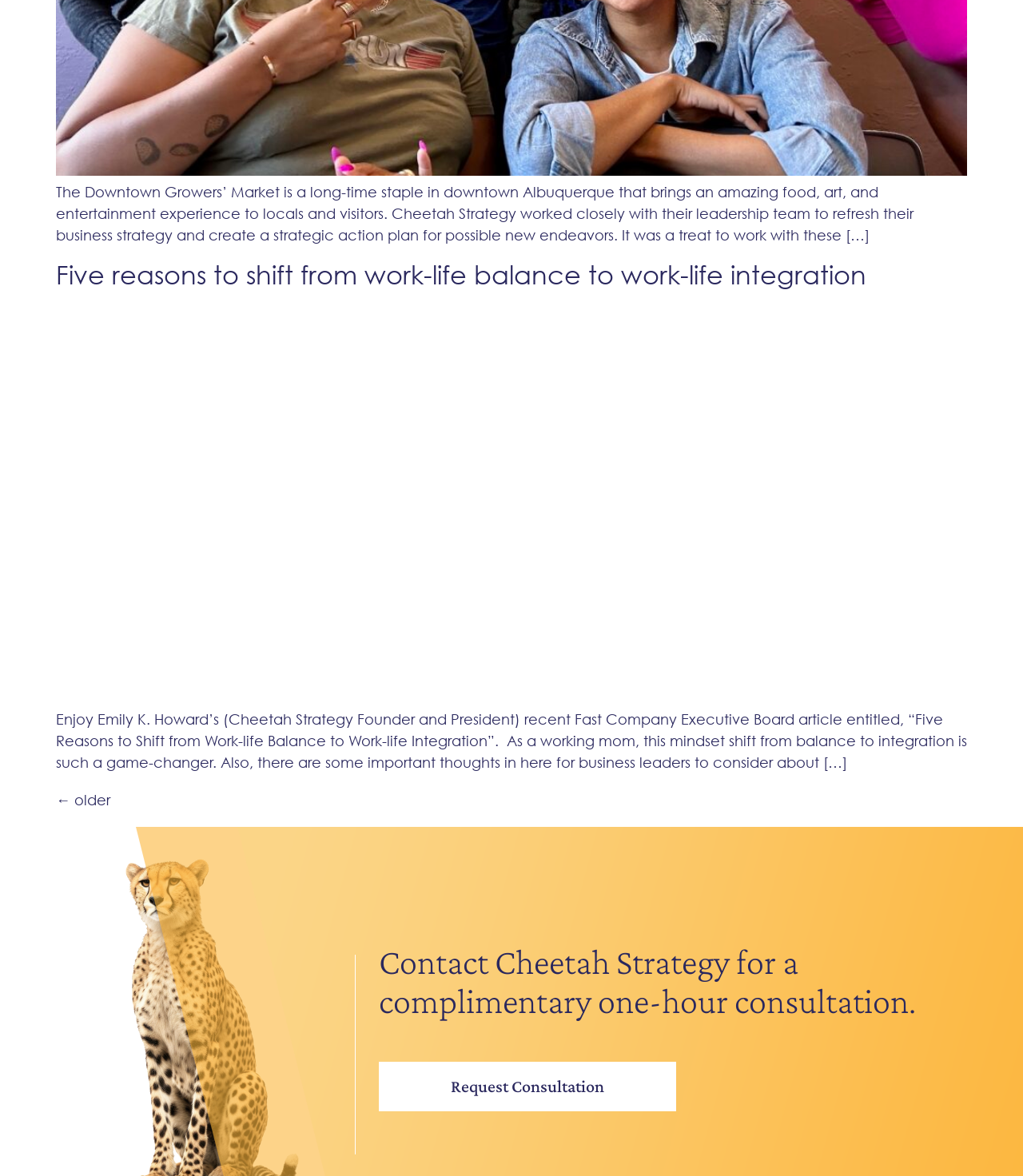What is the topic of Emily K. Howard’s article?
Look at the screenshot and respond with a single word or phrase.

work-life integration